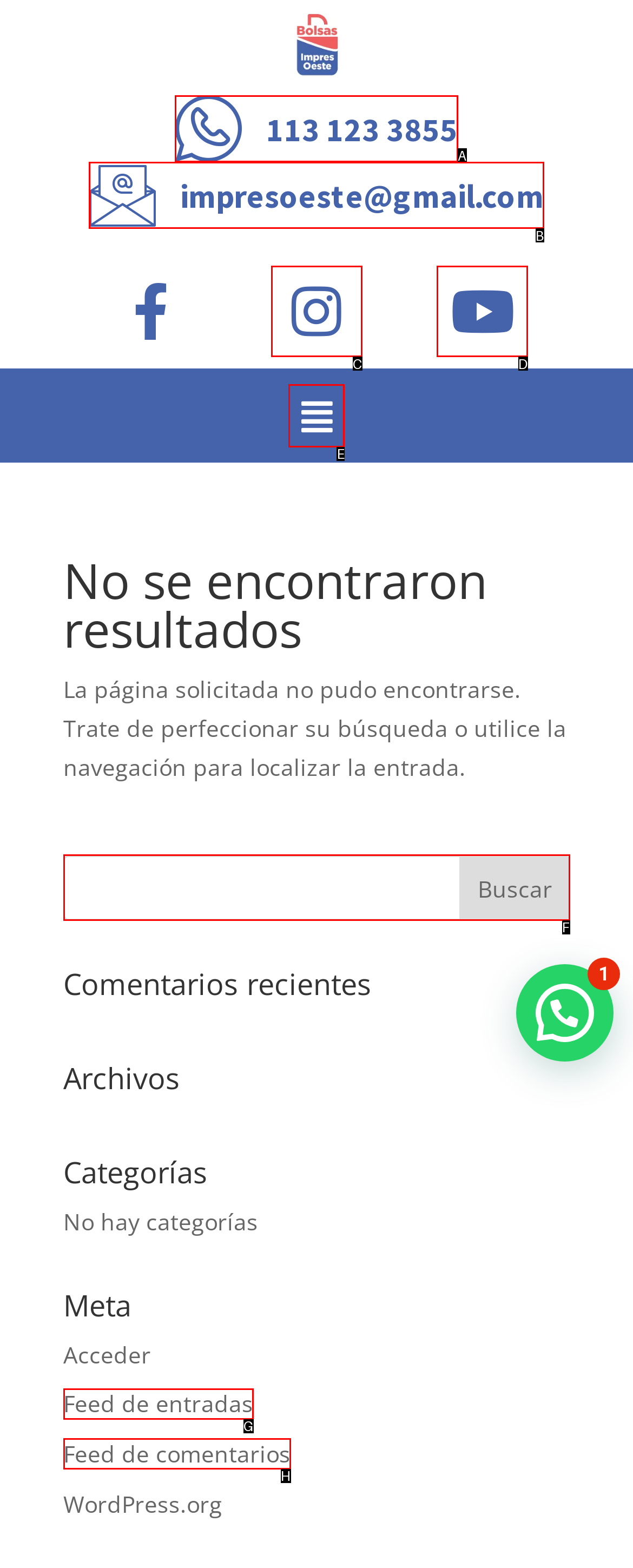Identify which HTML element to click to fulfill the following task: Search for something. Provide your response using the letter of the correct choice.

F